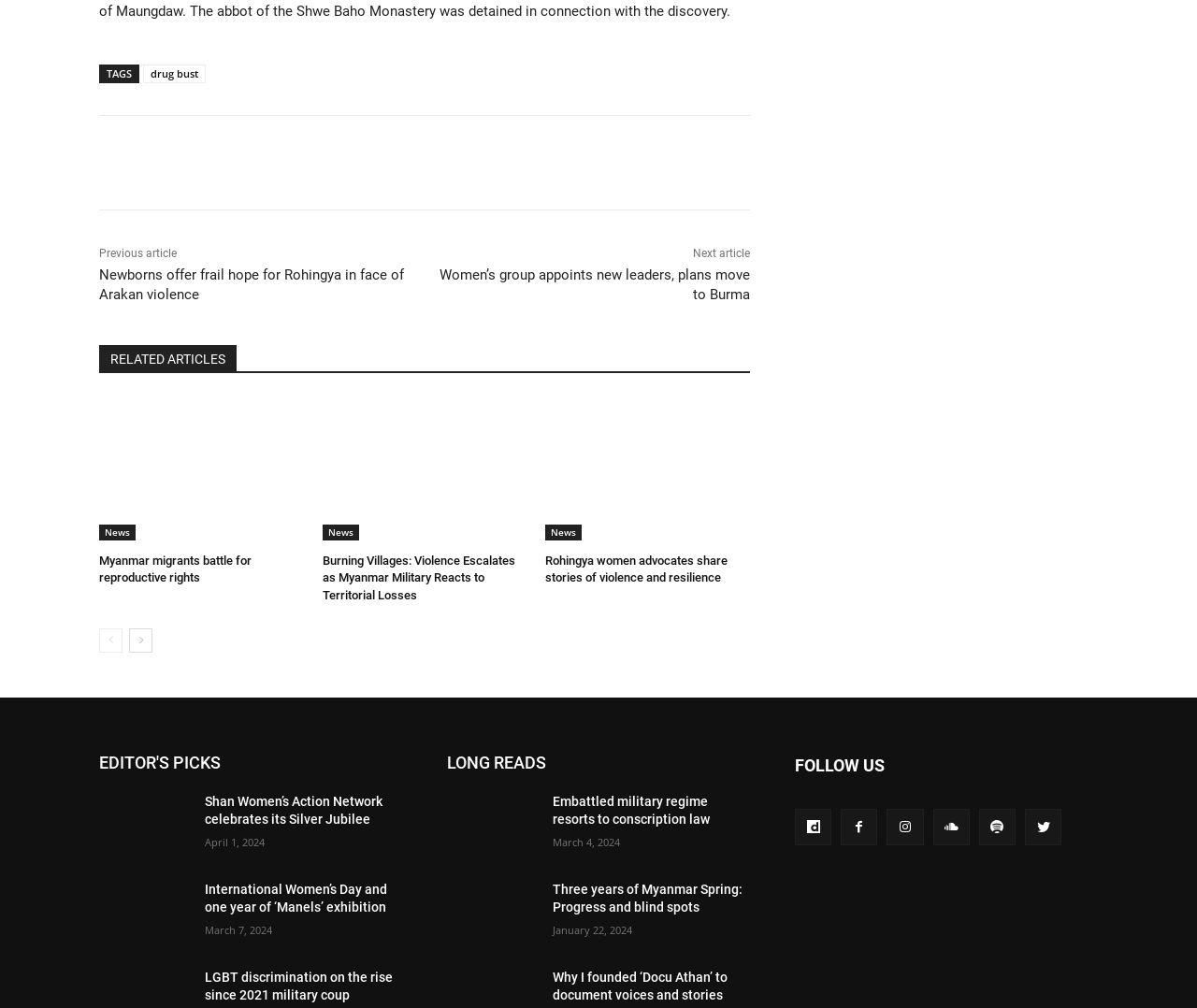What is the category of the article 'Newborns offer frail hope for Rohingya in face of Arakan violence'?
Observe the image and answer the question with a one-word or short phrase response.

News